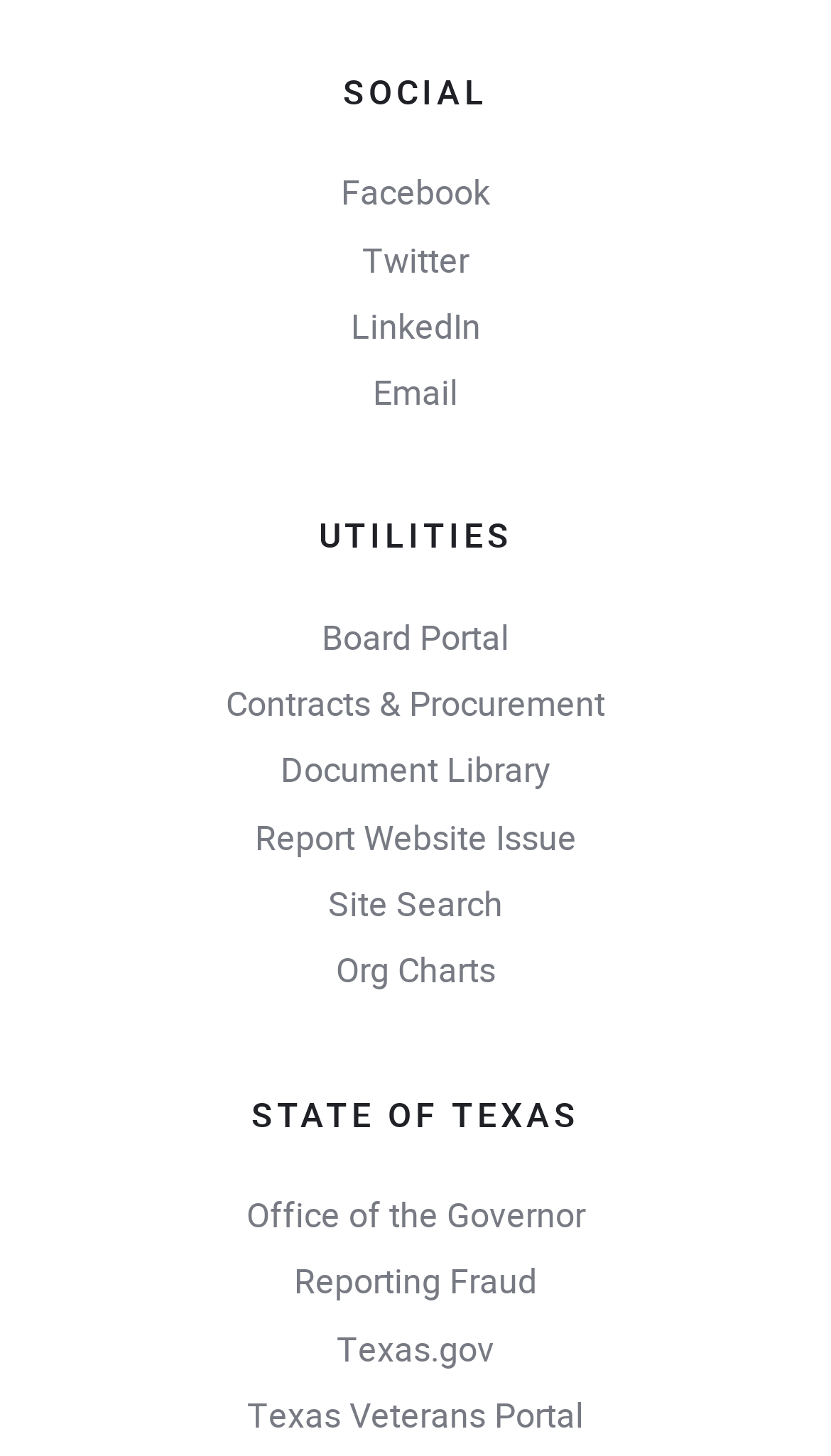What is the category of 'Facebook'?
Based on the image, give a one-word or short phrase answer.

Social